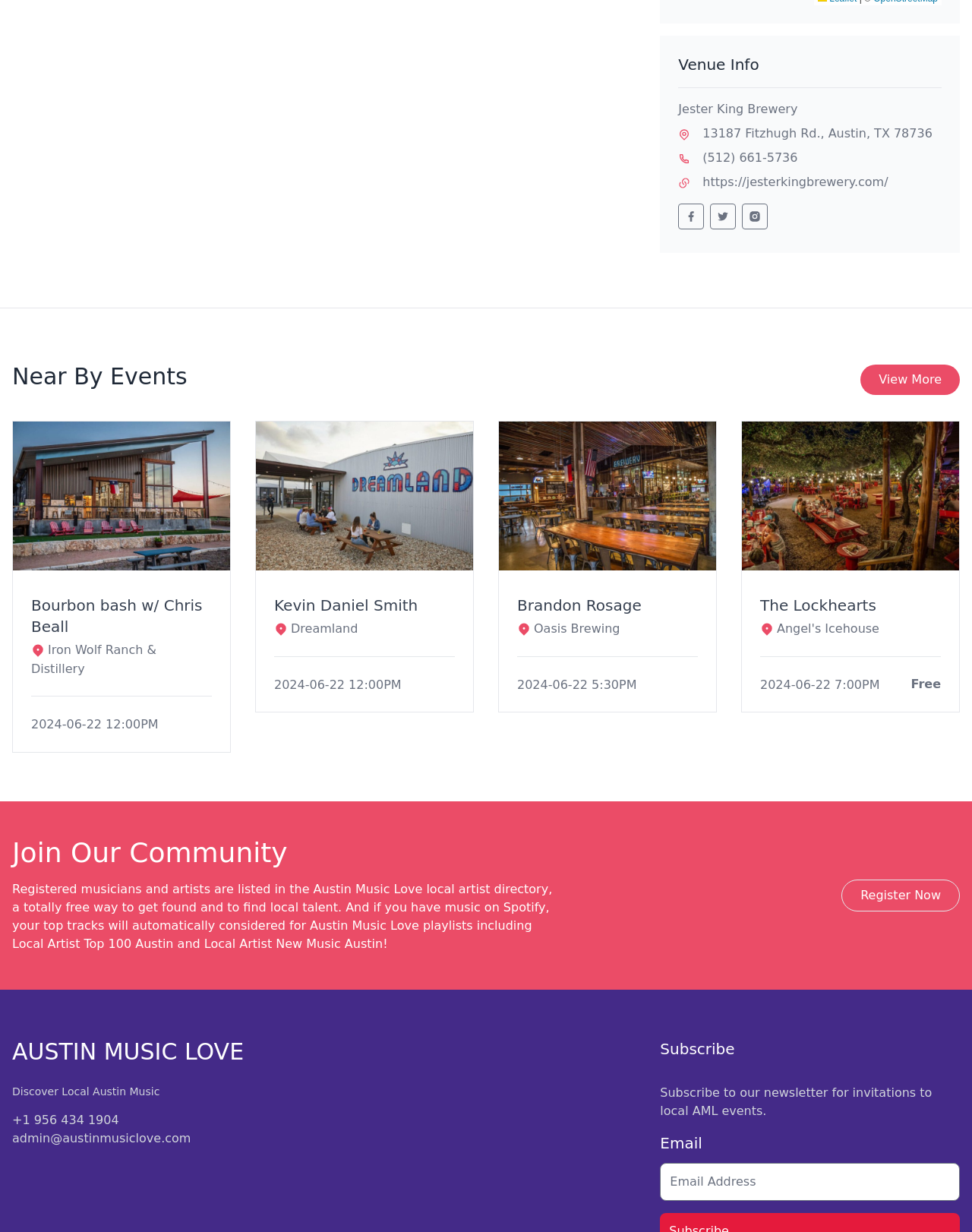From the element description: "Bourbon bash w/ Chris Beall", extract the bounding box coordinates of the UI element. The coordinates should be expressed as four float numbers between 0 and 1, in the order [left, top, right, bottom].

[0.032, 0.483, 0.218, 0.517]